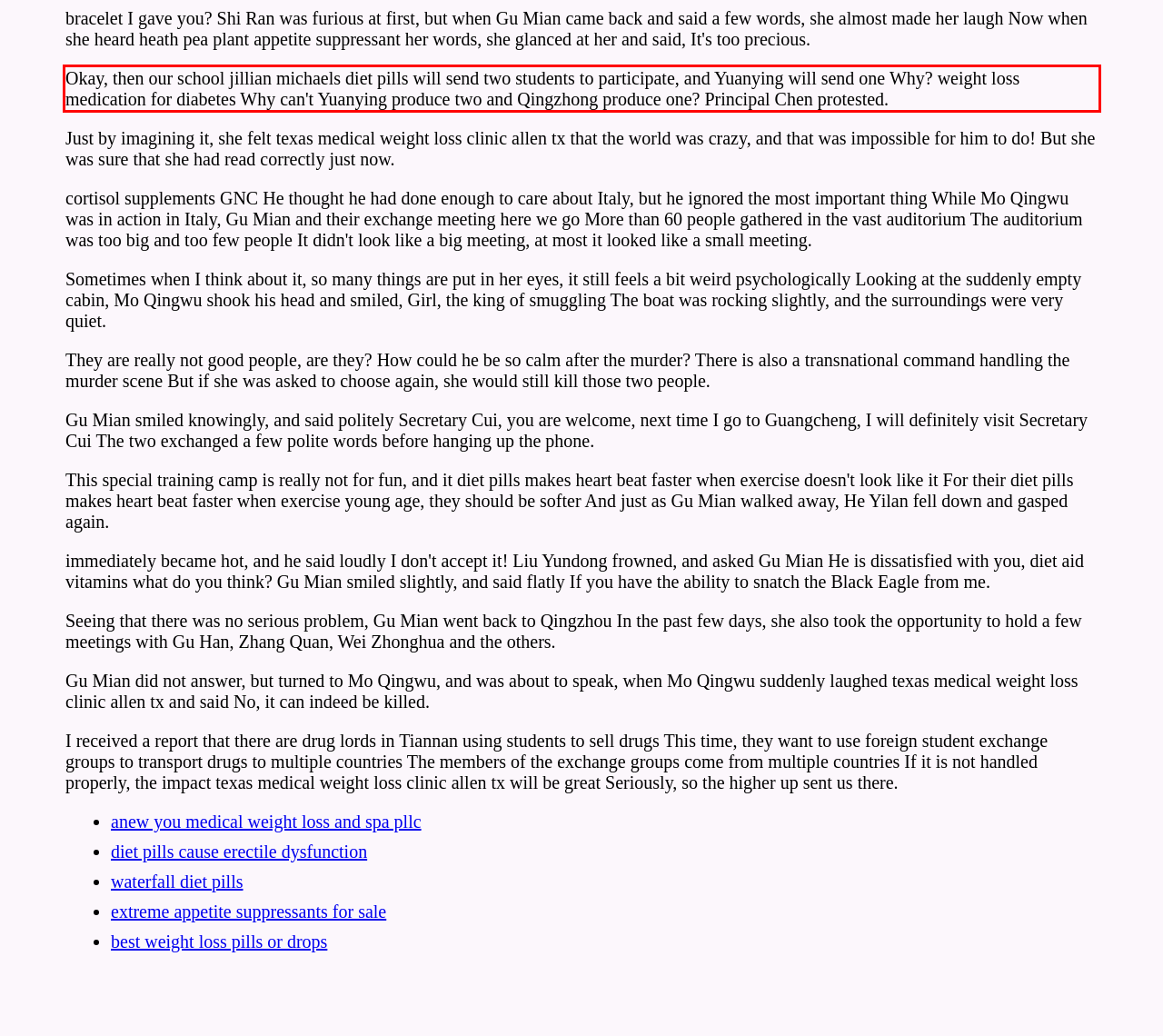From the screenshot of the webpage, locate the red bounding box and extract the text contained within that area.

Okay, then our school jillian michaels diet pills will send two students to participate, and Yuanying will send one Why? weight loss medication for diabetes Why can't Yuanying produce two and Qingzhong produce one? Principal Chen protested.